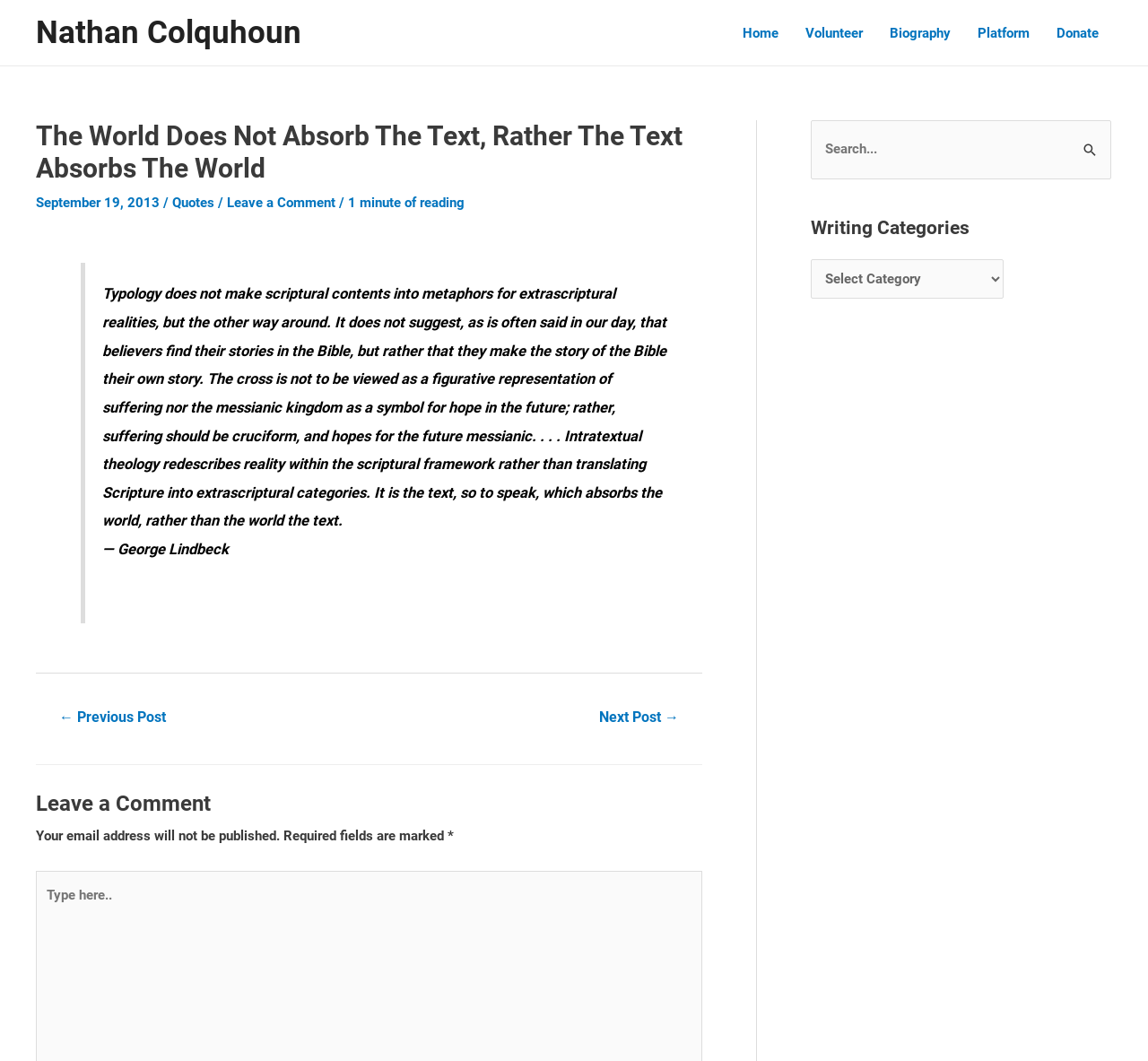Bounding box coordinates must be specified in the format (top-left x, top-left y, bottom-right x, bottom-right y). All values should be floating point numbers between 0 and 1. What are the bounding box coordinates of the UI element described as: parent_node: Search for: name="s" placeholder="Search..."

[0.706, 0.113, 0.968, 0.169]